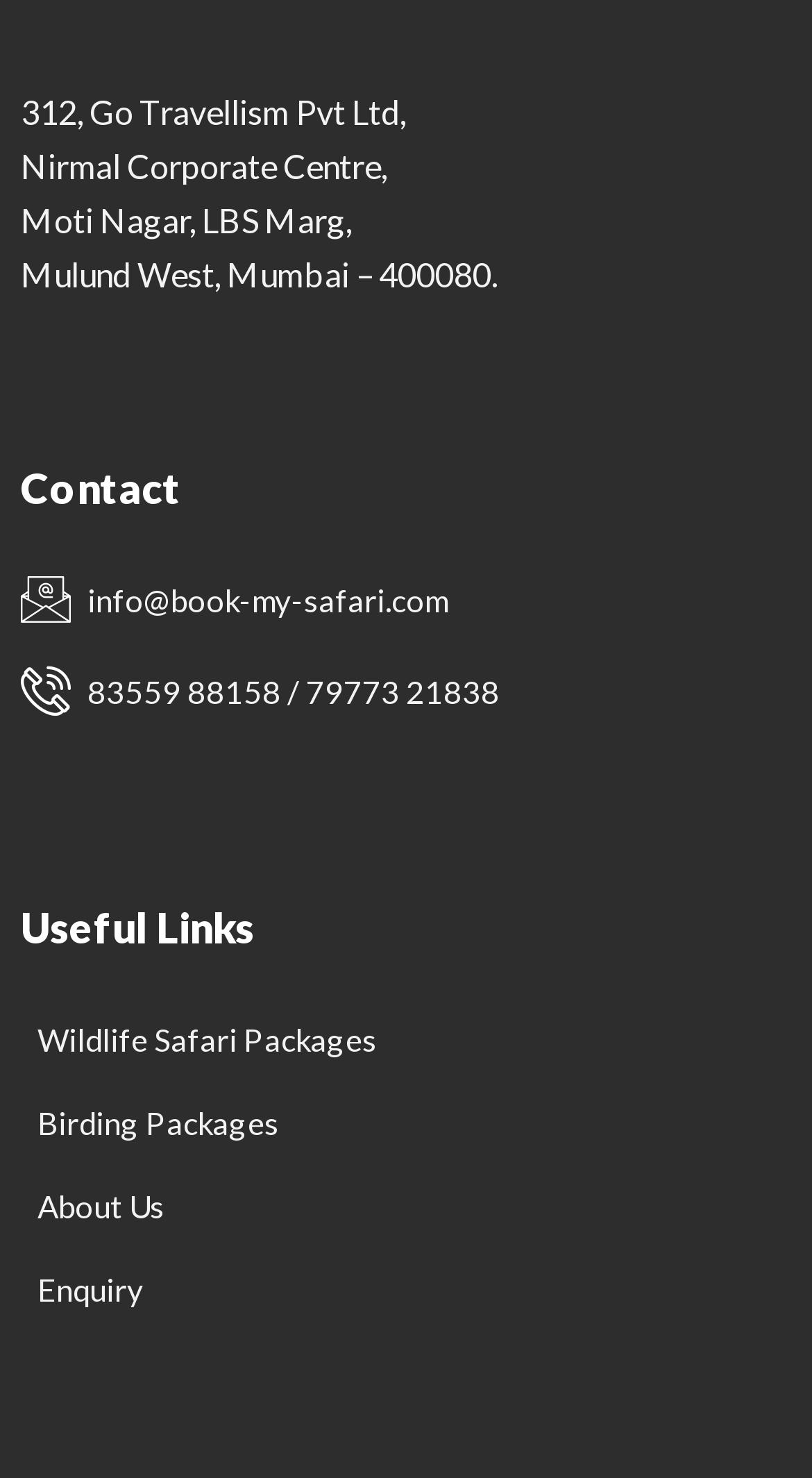What is the phone number?
Refer to the screenshot and respond with a concise word or phrase.

83559 88158 / 79773 21838